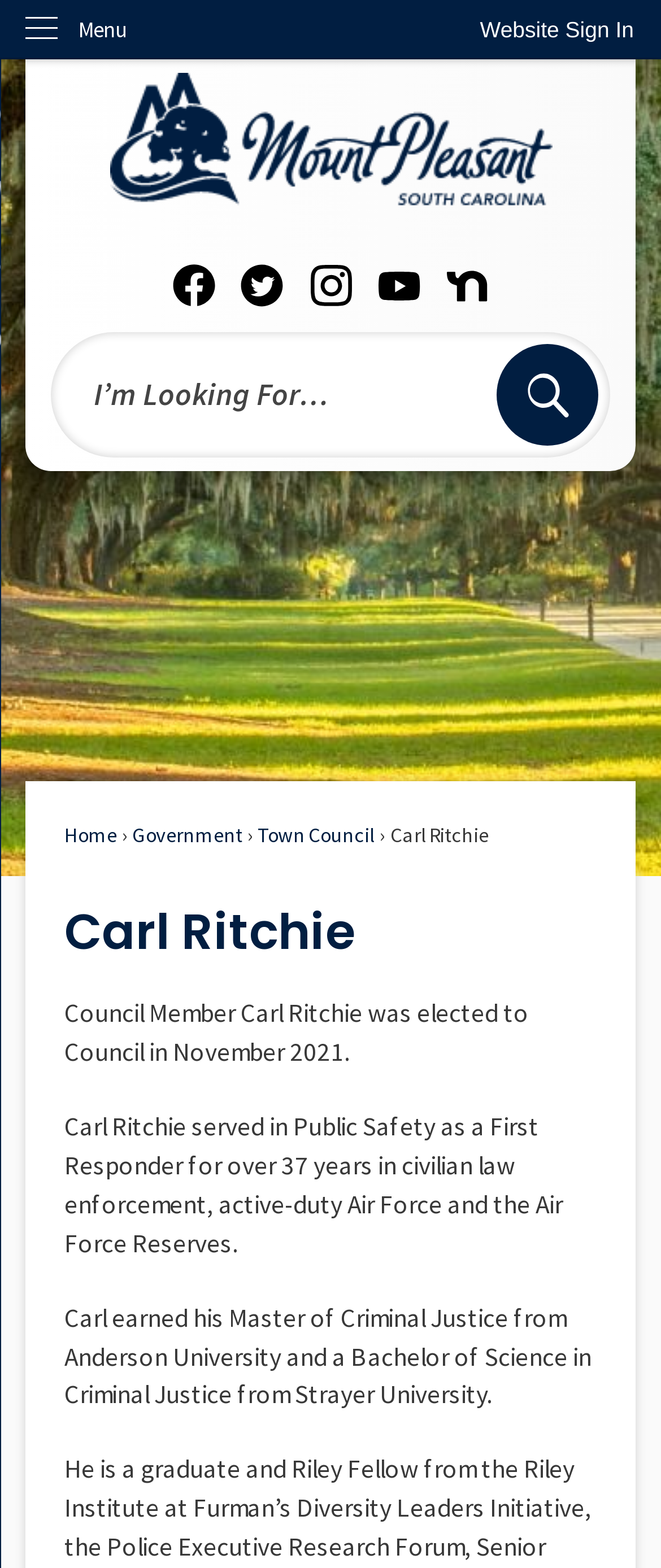Answer with a single word or phrase: 
How many years of experience does Carl Ritchie have in public safety?

over 37 years